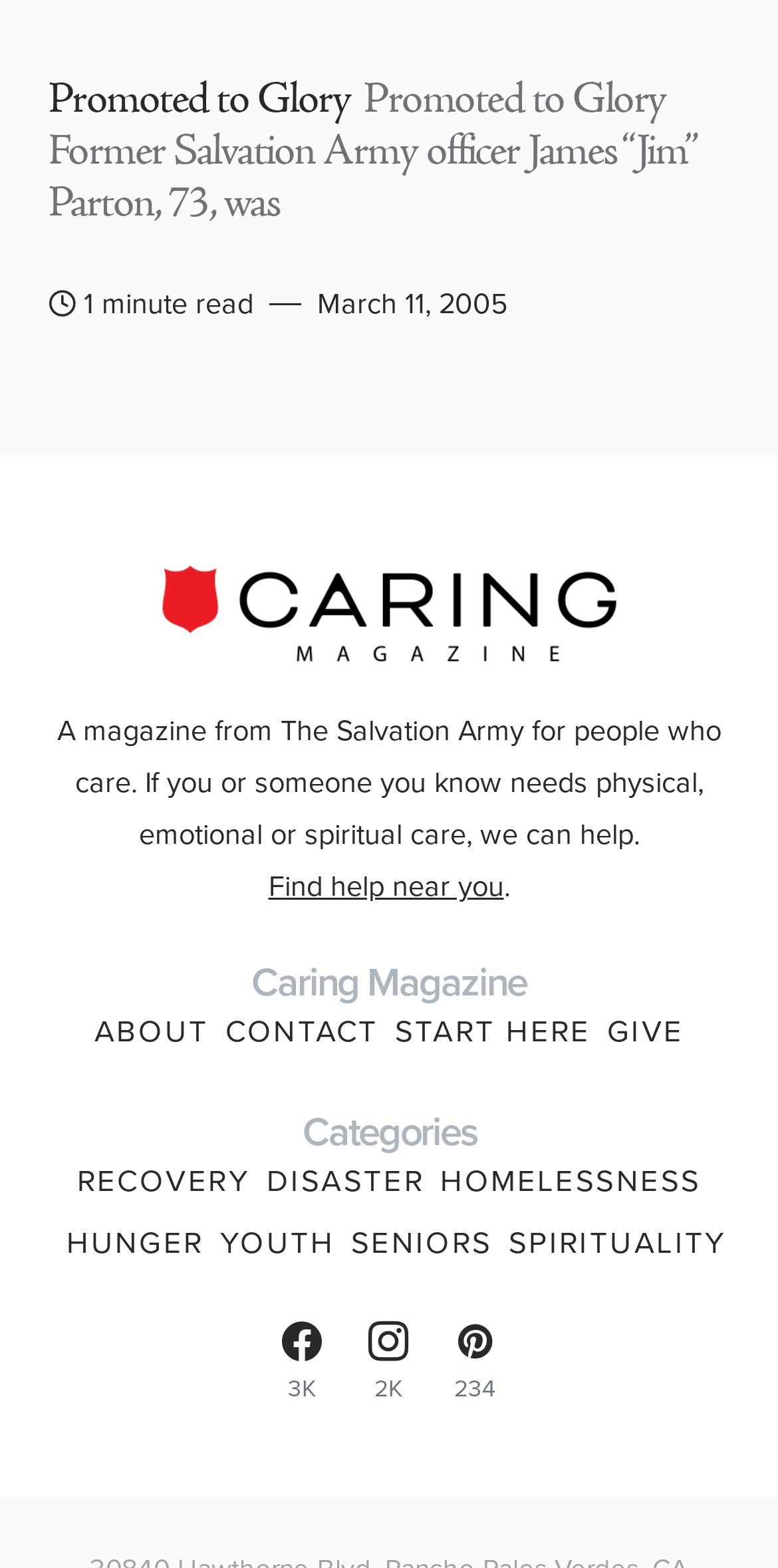Please find the bounding box coordinates for the clickable element needed to perform this instruction: "Visit Caring Magazine".

[0.062, 0.353, 0.938, 0.43]